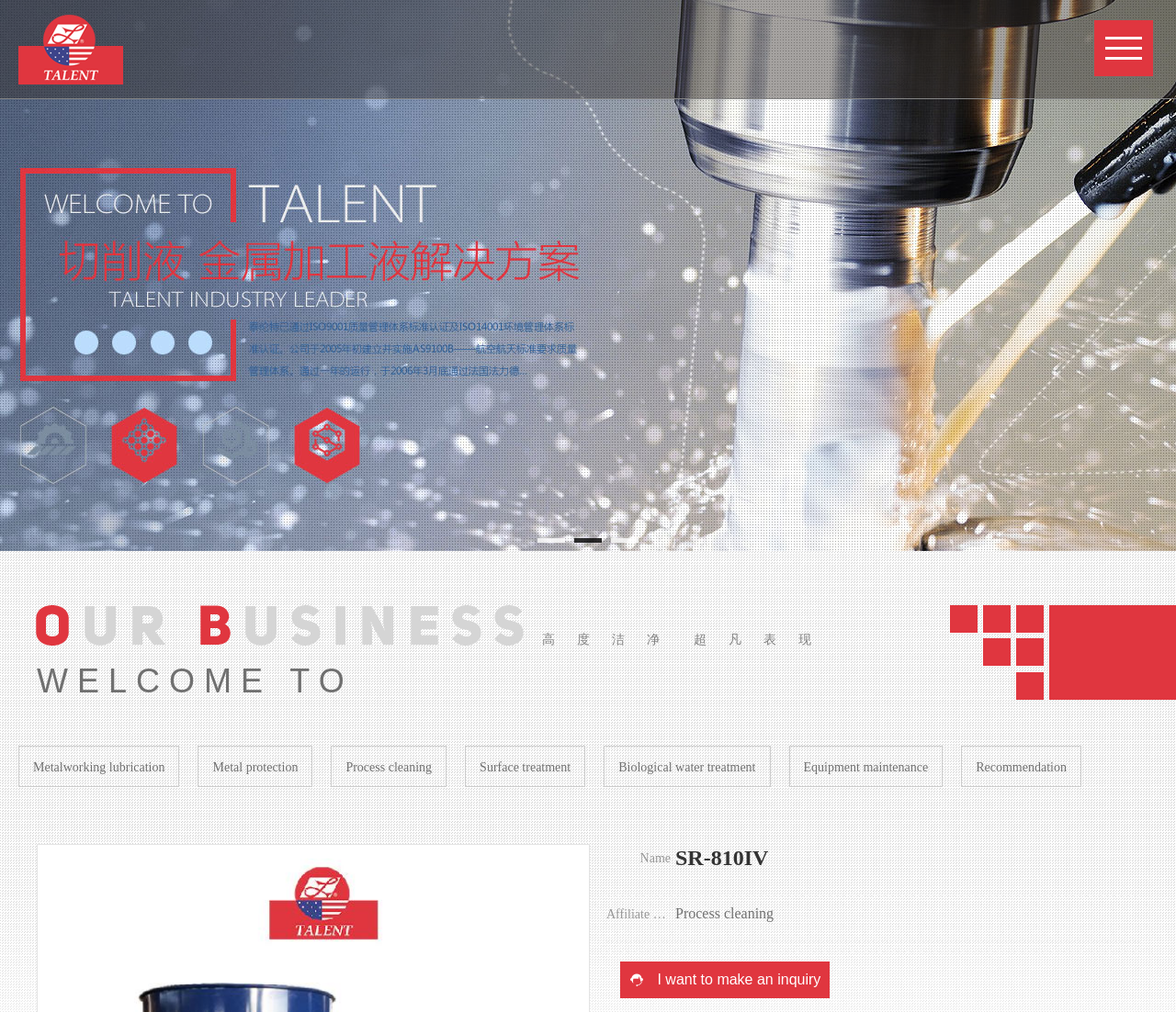Please provide the bounding box coordinates for the element that needs to be clicked to perform the instruction: "Click the Home link". The coordinates must consist of four float numbers between 0 and 1, formatted as [left, top, right, bottom].

None